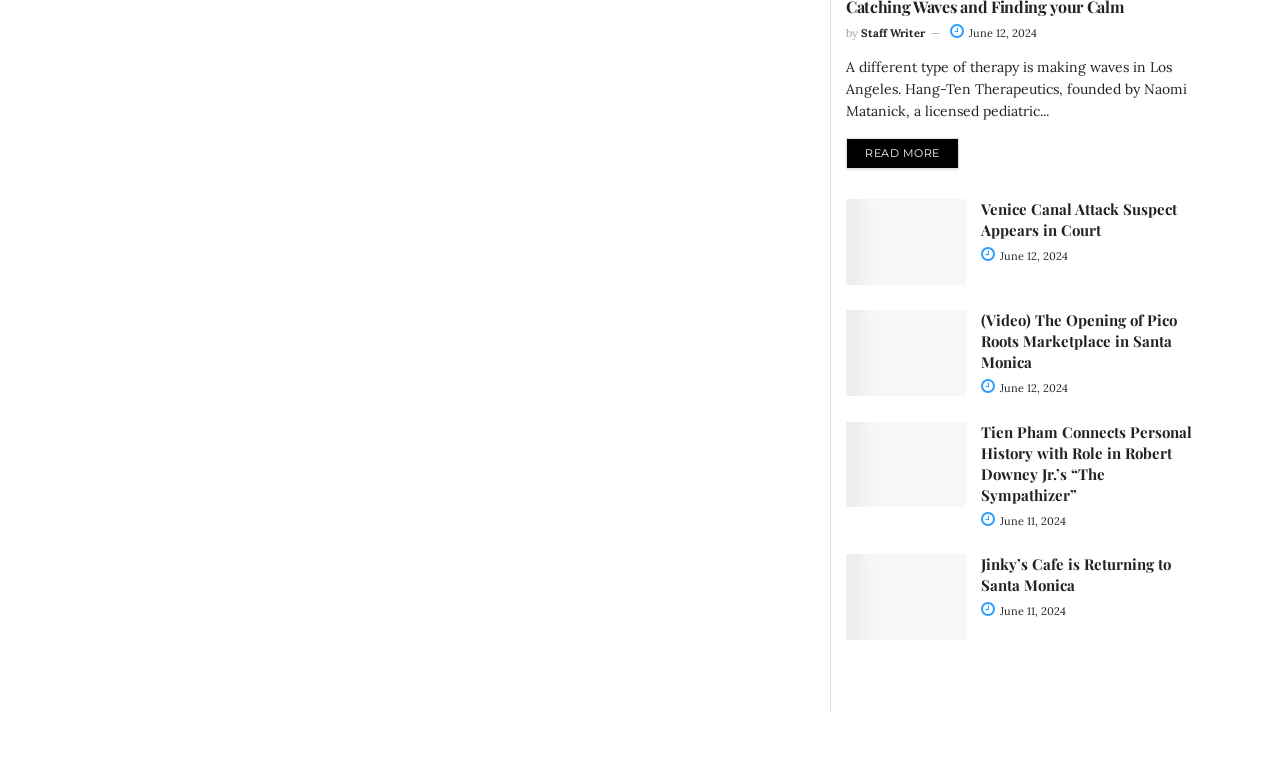What is the name of the marketplace mentioned in the article with a video?
Provide a detailed and extensive answer to the question.

I found the name by looking at the link element with the text '(Video) The Opening of Pico Roots Marketplace in Santa Monica'.